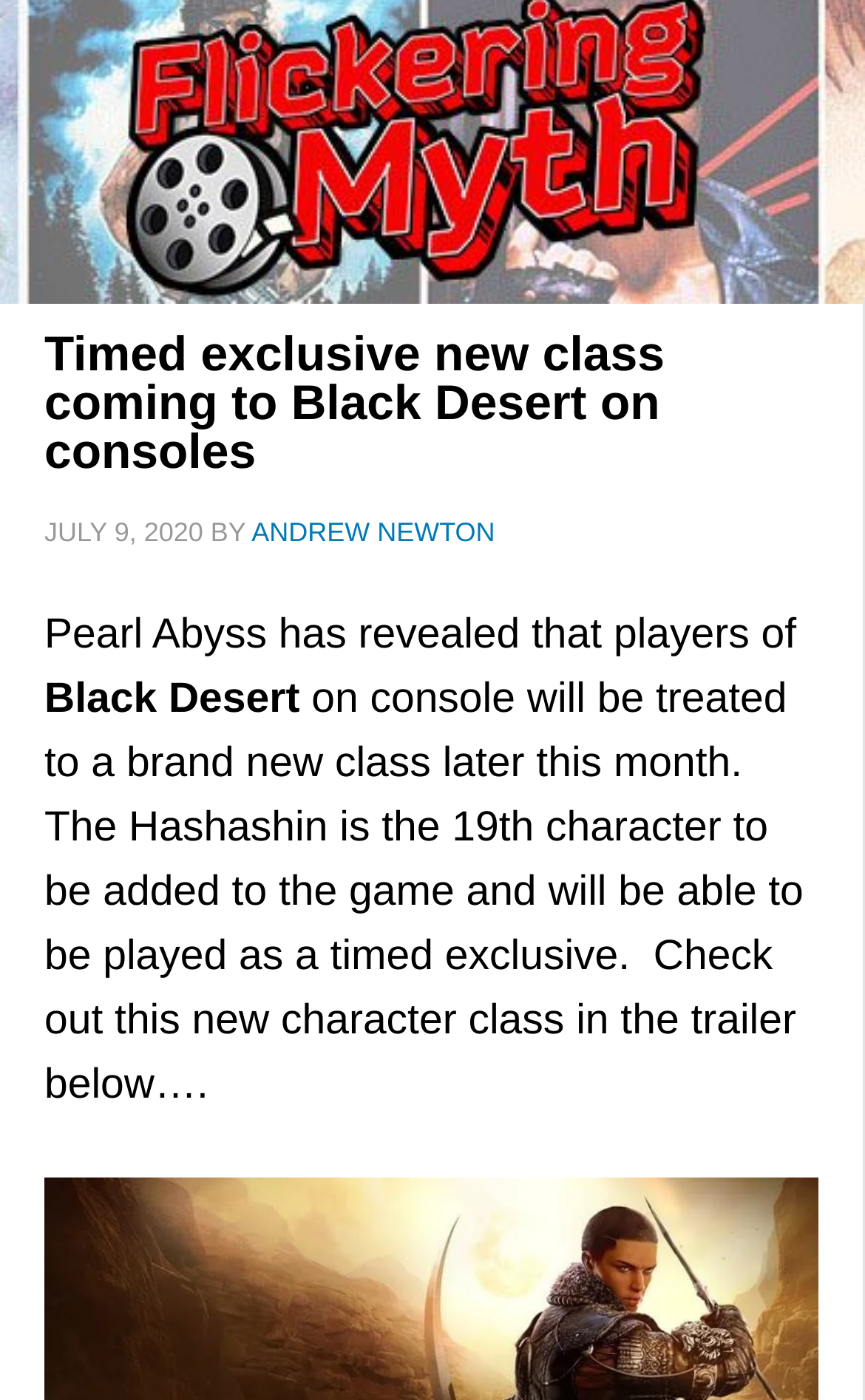Reply to the question with a single word or phrase:
What is the name of the game mentioned in the article?

Black Desert